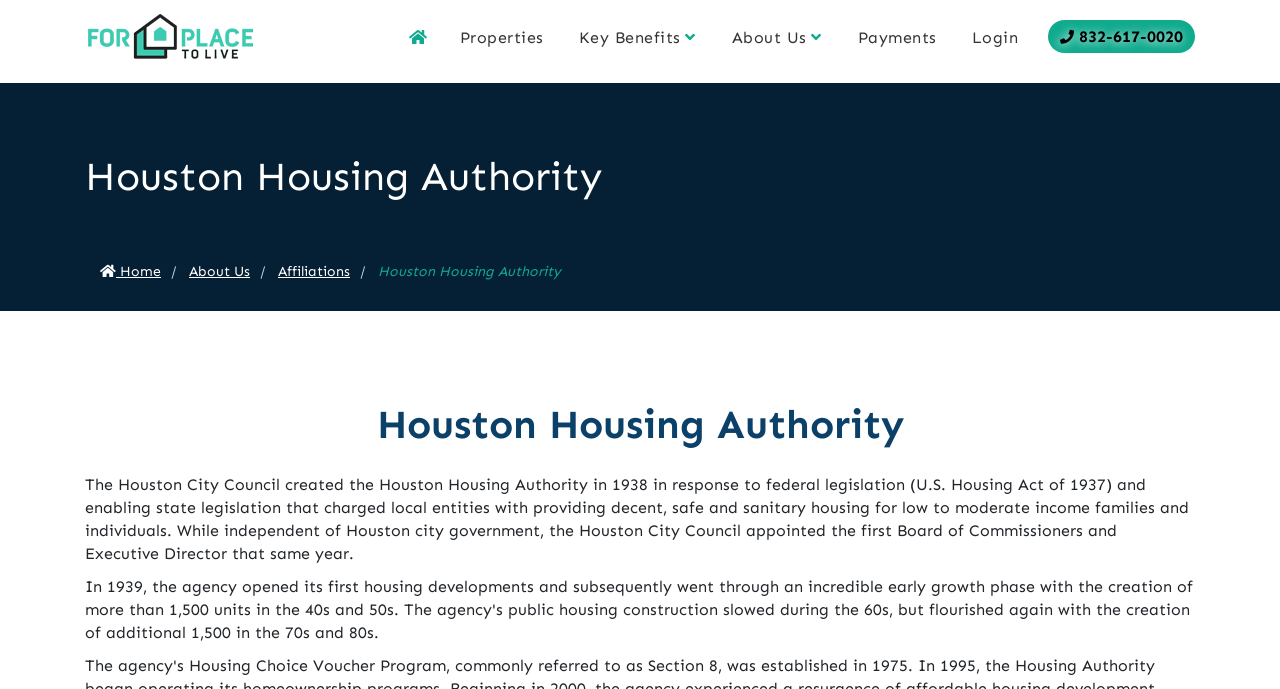Please answer the following query using a single word or phrase: 
What is the purpose of the Houston Housing Authority?

Providing decent housing